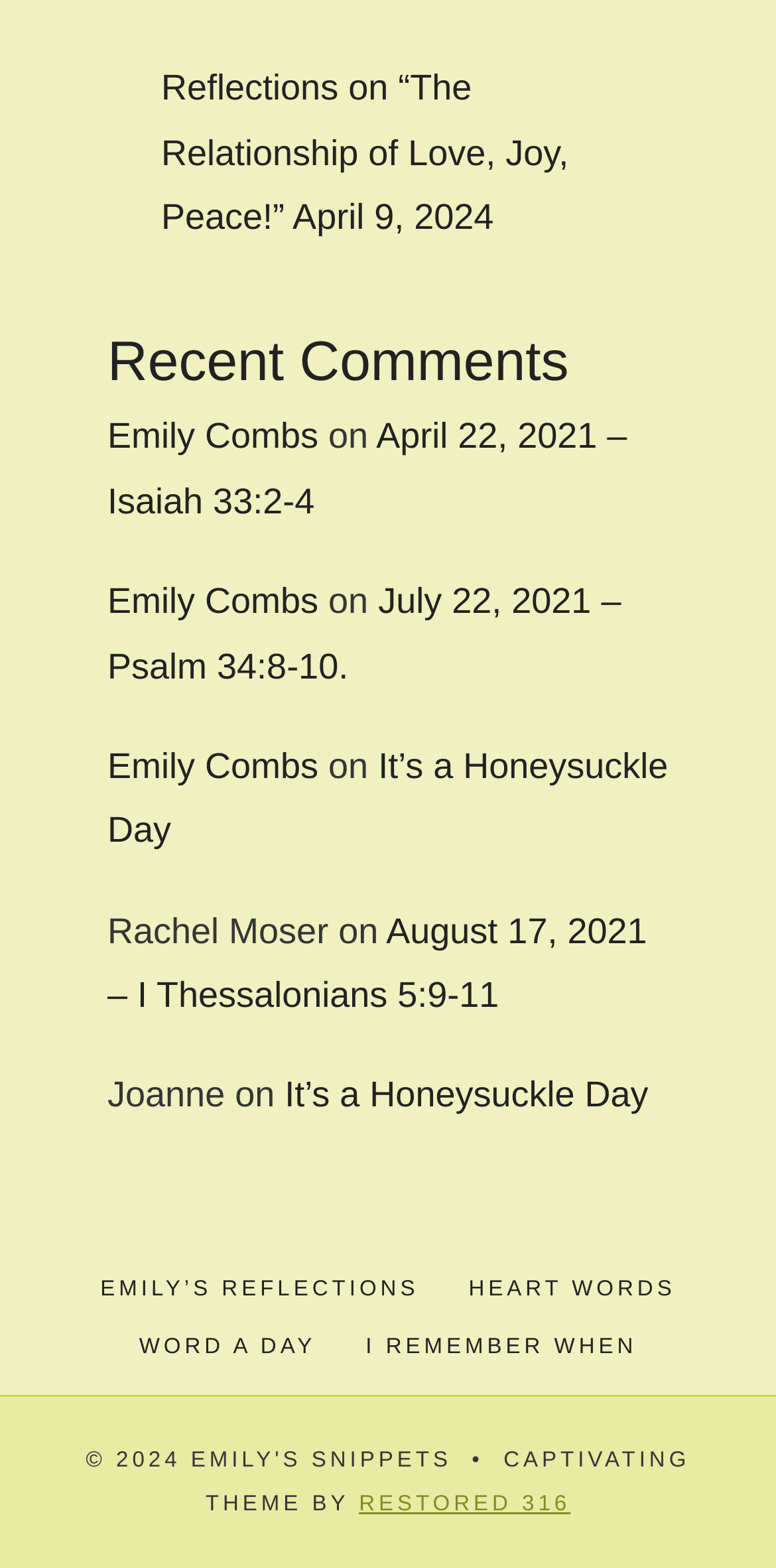Who is the author of the first article?
From the details in the image, answer the question comprehensively.

I looked at the first article element and found a link element with the text 'Emily Combs', which suggests that she is the author of the article.